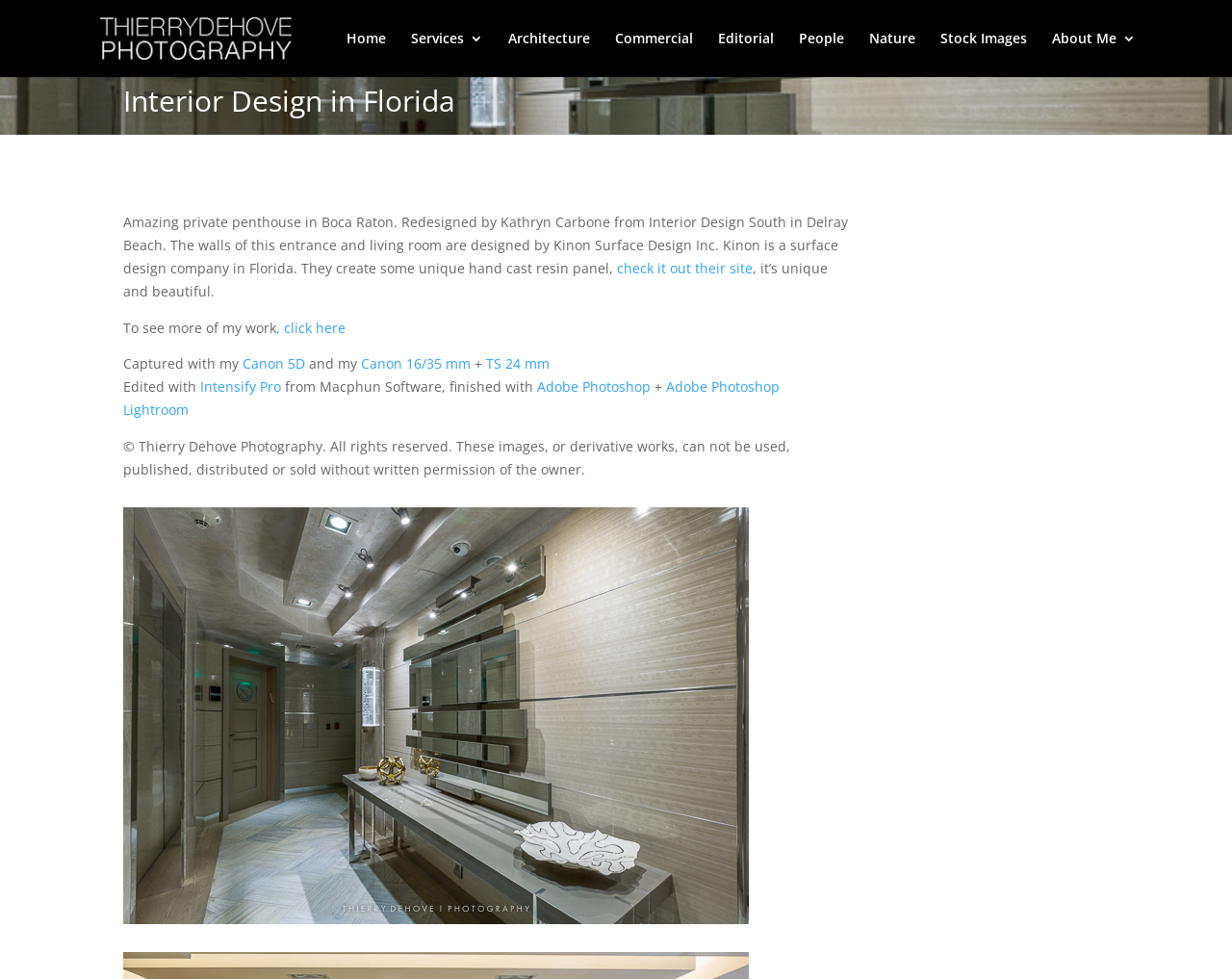Give a one-word or one-phrase response to the question:
Who is the owner of the images?

Thierry Dehove Photography